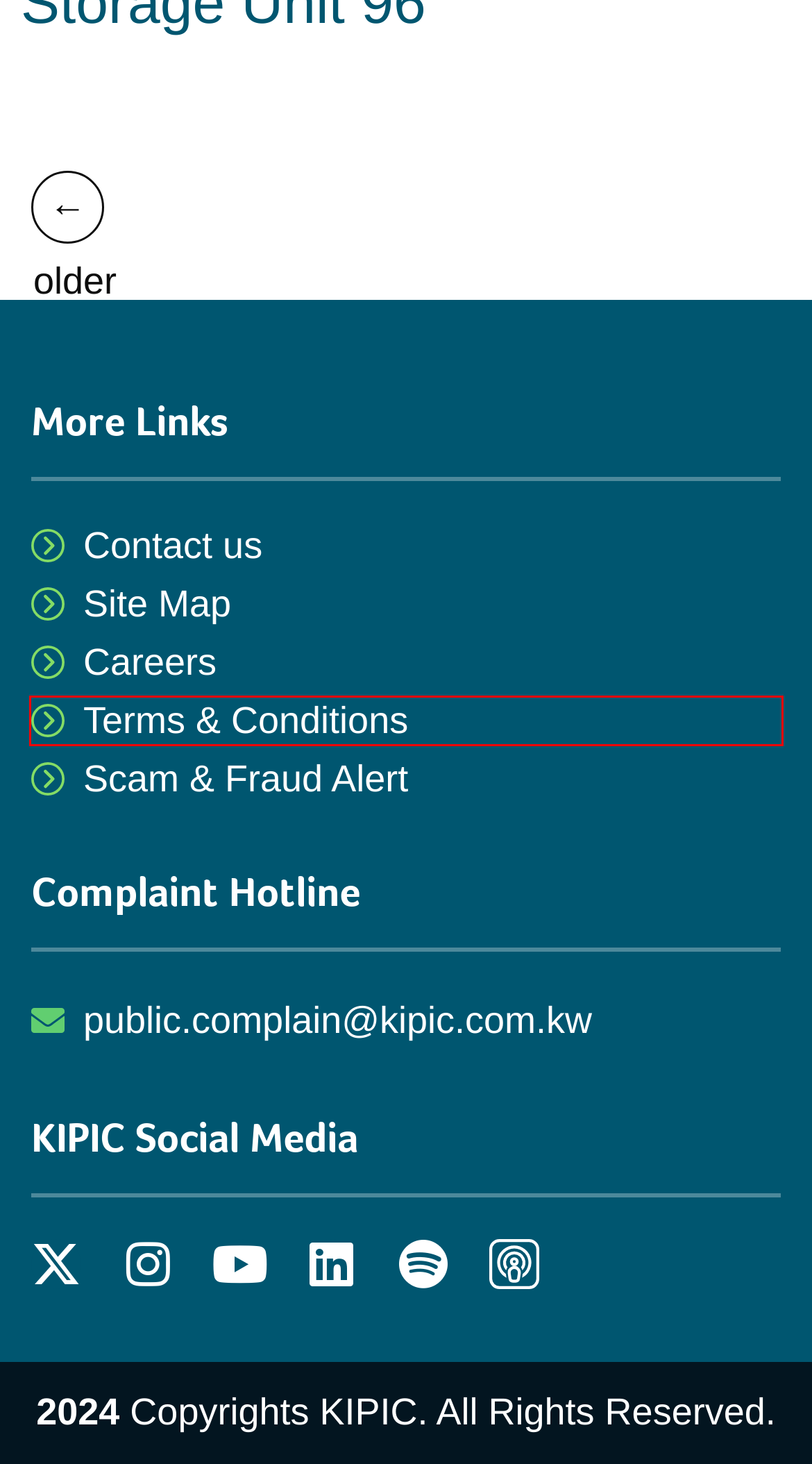Assess the screenshot of a webpage with a red bounding box and determine which webpage description most accurately matches the new page after clicking the element within the red box. Here are the options:
A. Al-Zour Refinery Liquid Sulfur Storage Unit 96 – KIPIC
B. Terms & Conditions – KIPIC
C. Scam & Fraud Alert – KIPIC
D. Contact us – KIPIC
E. Ramadan special issue – KIPIC
F. Possibilities Magazine – English – KIPIC
G. Special Publications – Page 2 – KIPIC
H. Site Map – KIPIC

B